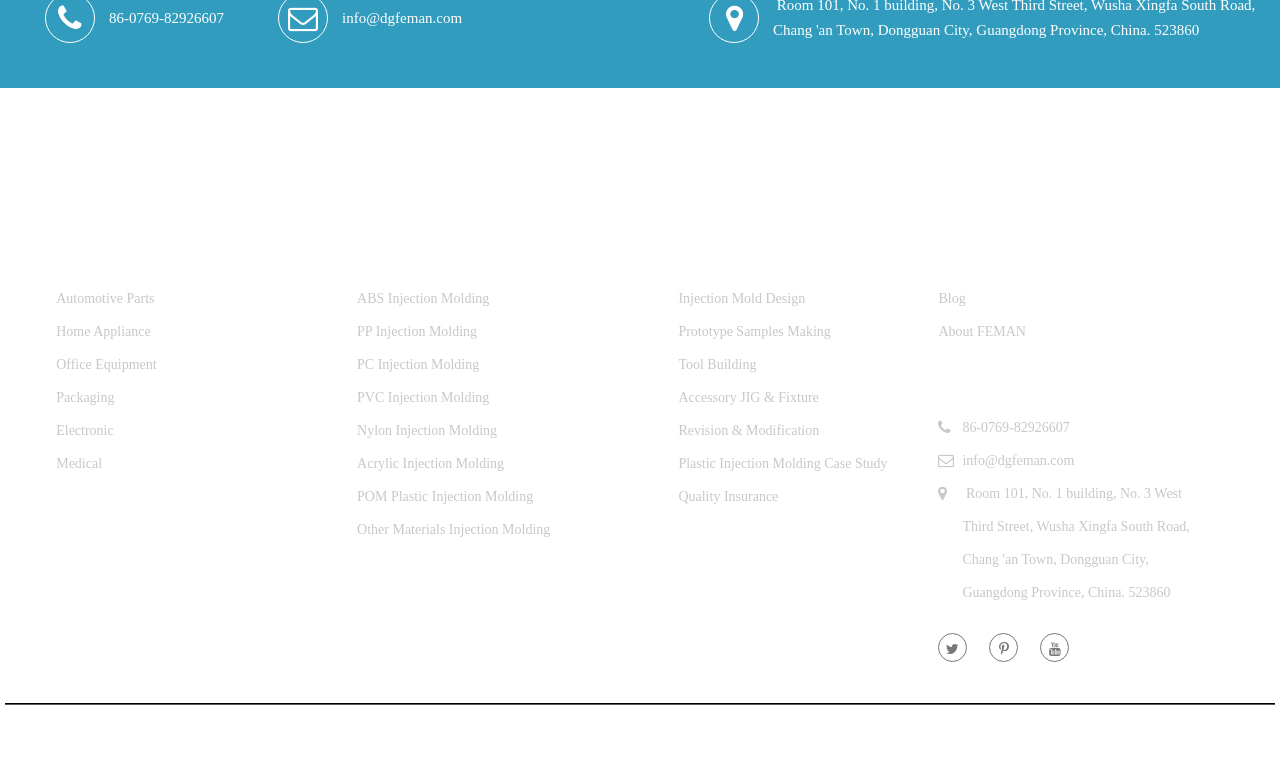Locate the UI element described as follows: "Plastic Injection Molding Case Study". Return the bounding box coordinates as four float numbers between 0 and 1 in the order [left, top, right, bottom].

[0.53, 0.584, 0.693, 0.603]